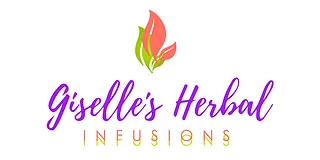Answer the question below with a single word or a brief phrase: 
What do the stylized leaves in the logo symbolize?

Herbal and natural essence